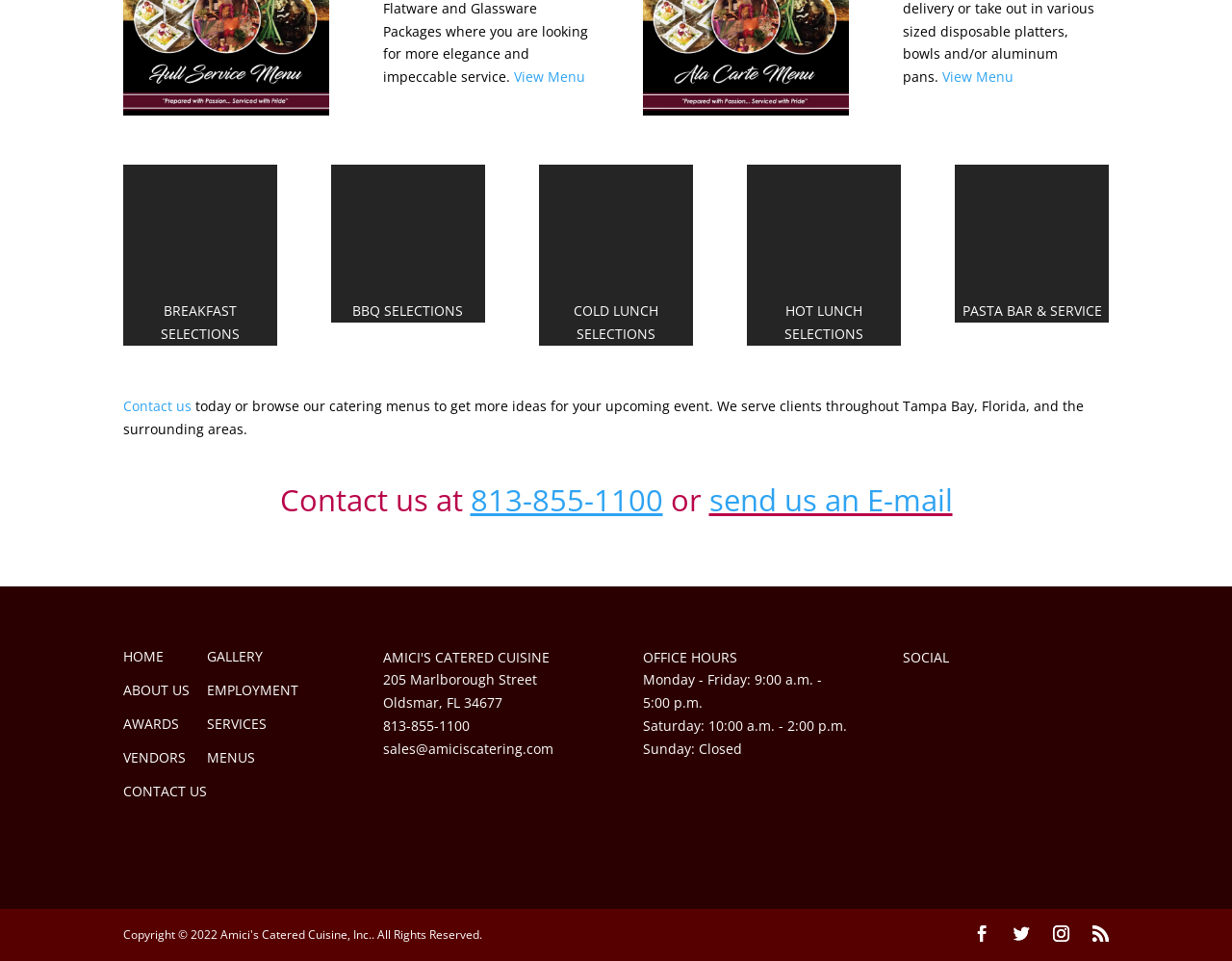Identify the bounding box for the UI element that is described as follows: "send us an E-mail".

[0.575, 0.499, 0.773, 0.542]